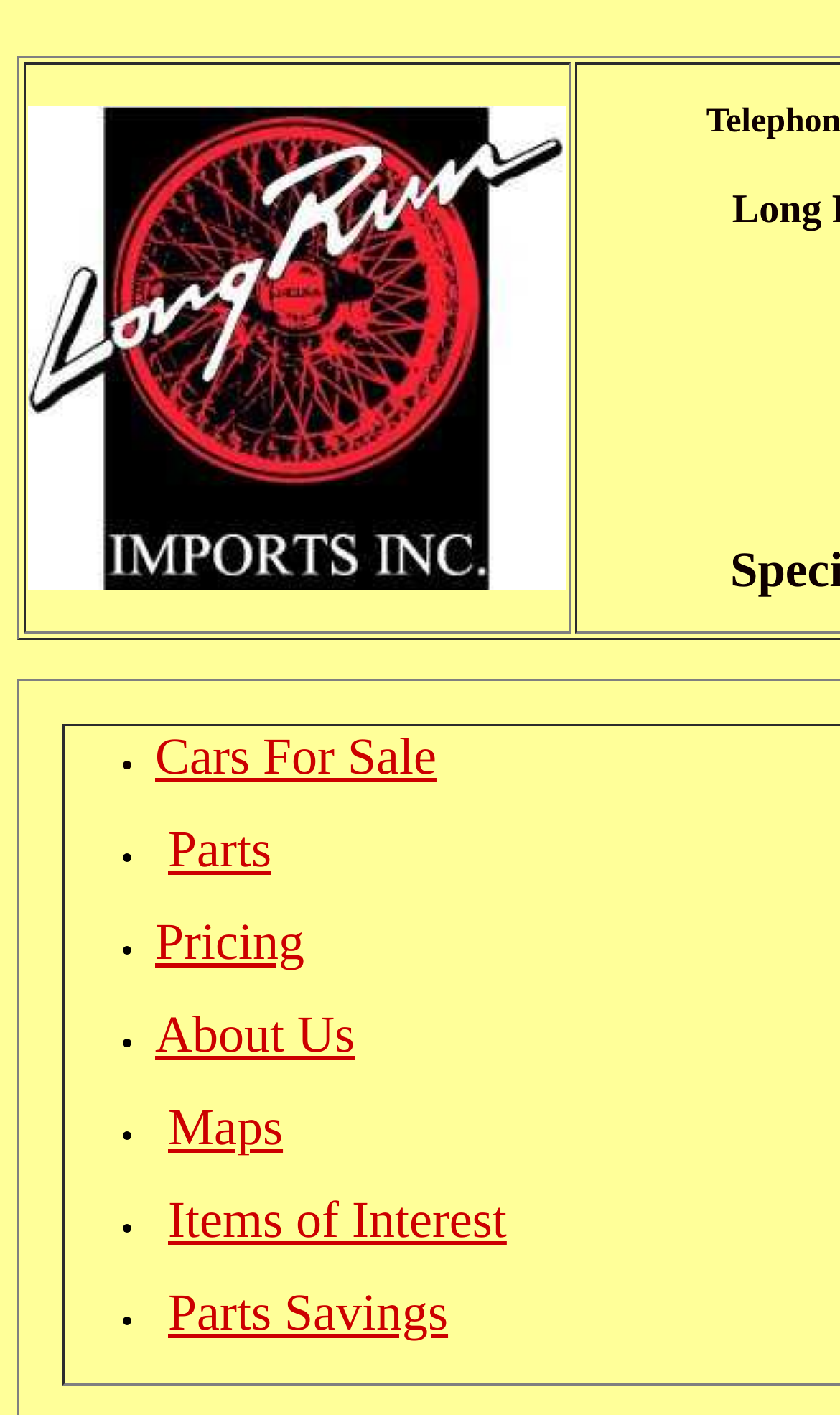Using the details in the image, give a detailed response to the question below:
What is the location of Long Run Imports Inc.?

The location of Long Run Imports Inc. can be determined by looking at the root element's text, which includes 'Ontario, Canada'. This suggests that the company is based in Ontario, Canada.